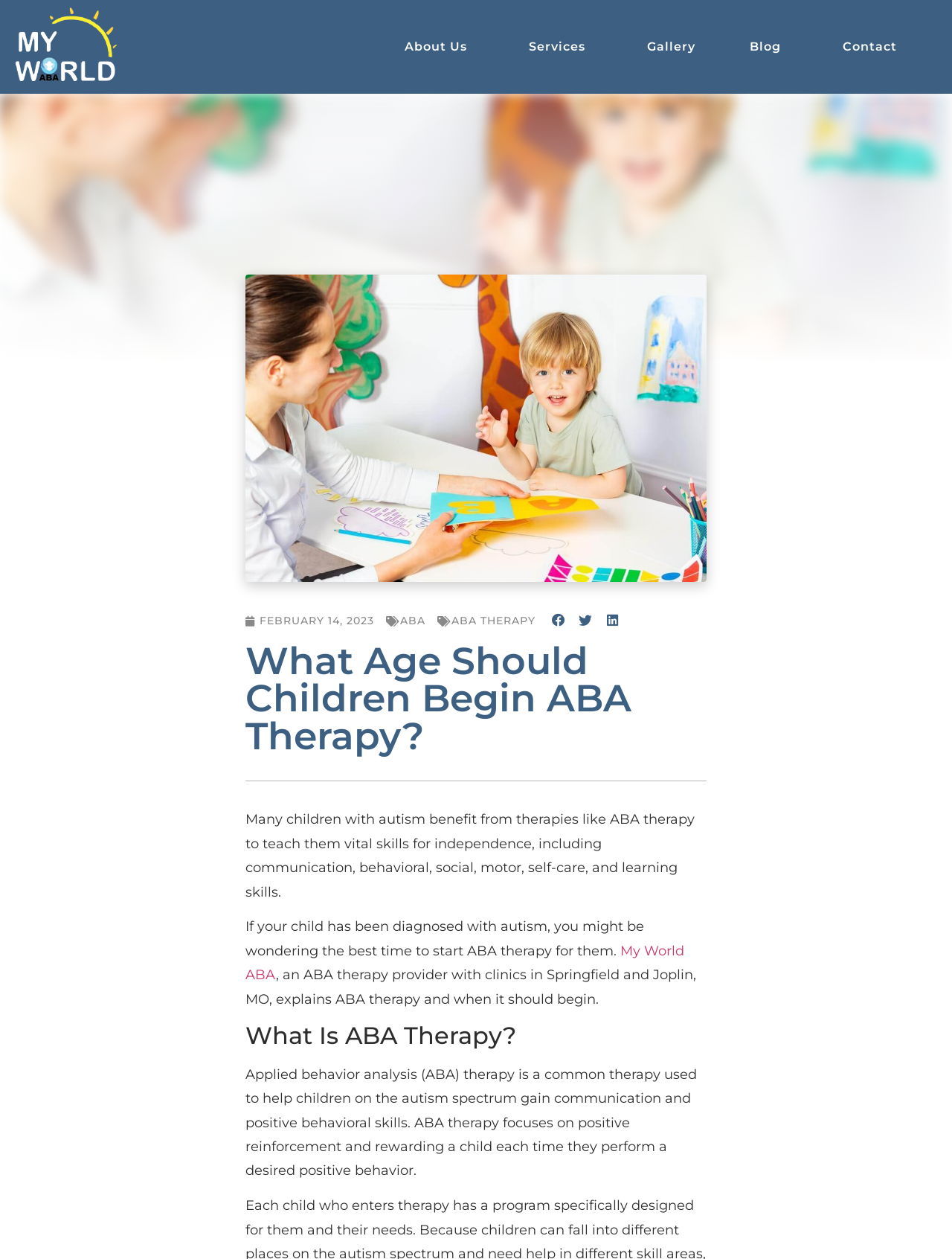Where are the clinics of My World ABA located?
Please provide a detailed and comprehensive answer to the question.

I found the answer by reading the text 'My World ABA, an ABA therapy provider with clinics in Springfield and Joplin, MO, explains ABA therapy and when it should begin.' which indicates that the clinics of My World ABA are located in Springfield and Joplin, MO.